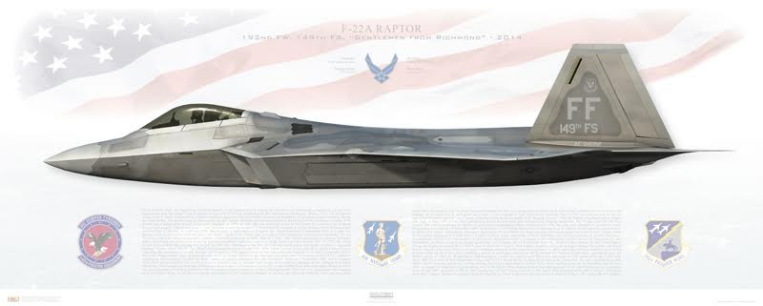Offer an in-depth caption that covers the entire scene depicted in the image.

This image showcases the F-22A Raptor, specifically depicting the aircraft from the 192nd Fighter Wing, 149th Fighter Squadron, with the tail number FF/04-4082, as it appeared in 2014. The background features a subtle American flag motif, enhancing the patriotic theme associated with this advanced stealth fighter jet, which is renowned for its exceptional agility and advanced technology.

In the lower section of the image, various insignia and emblems are displayed, reflecting the prestigious affiliations of the aircraft and its squadron within the United States Air Force (USAF). Accompanying text highlights its historical context, noting that 195 F-22s were produced, of which 187 entered active service, emphasizing the significance of this particular aircraft in the U.S. military's aviation history.

This print is available in multiple sizes from AircraftProfilePrints.com, offering enthusiasts and collectors a chance to own a piece of aviation art that highlights the capabilities and legacy of the F-22A Raptor.